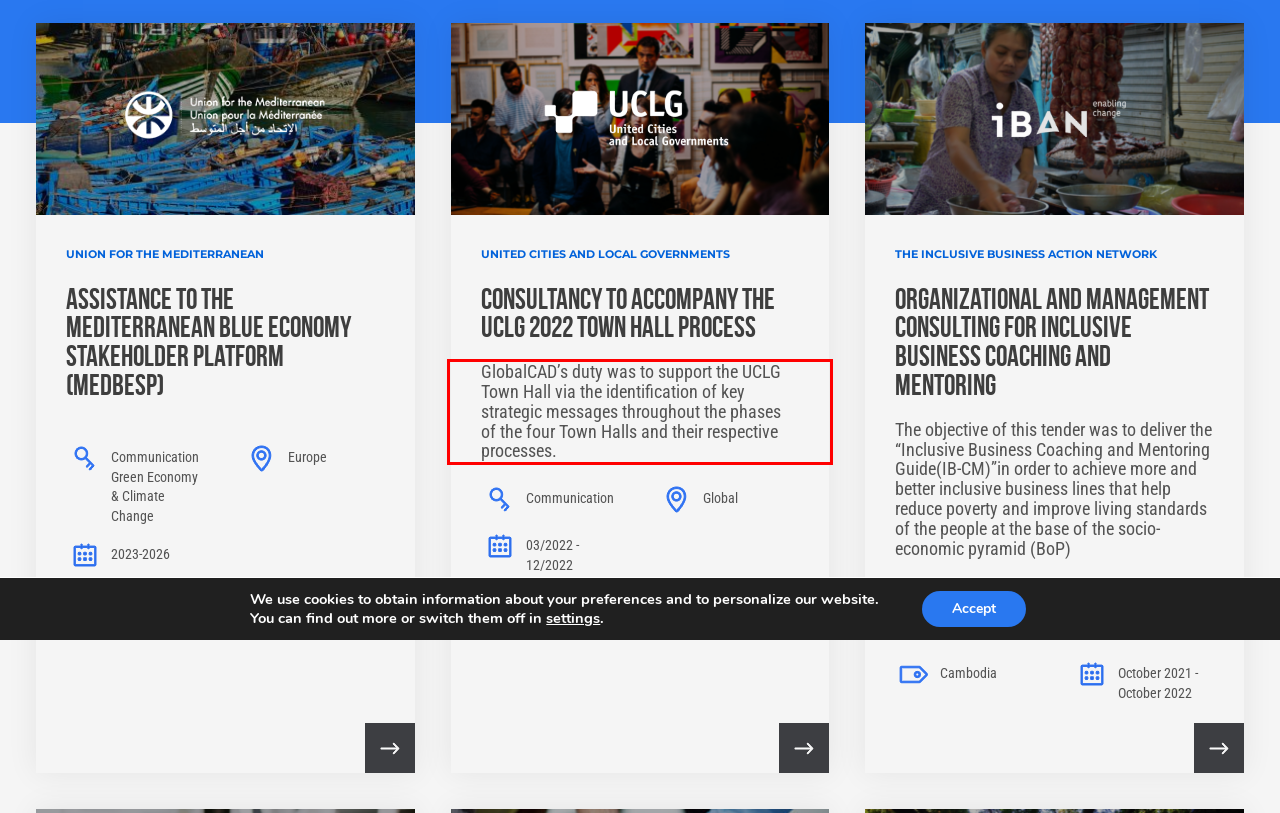Please examine the webpage screenshot containing a red bounding box and use OCR to recognize and output the text inside the red bounding box.

GlobalCAD’s duty was to support the UCLG Town Hall via the identification of key strategic messages throughout the phases of the four Town Halls and their respective processes.